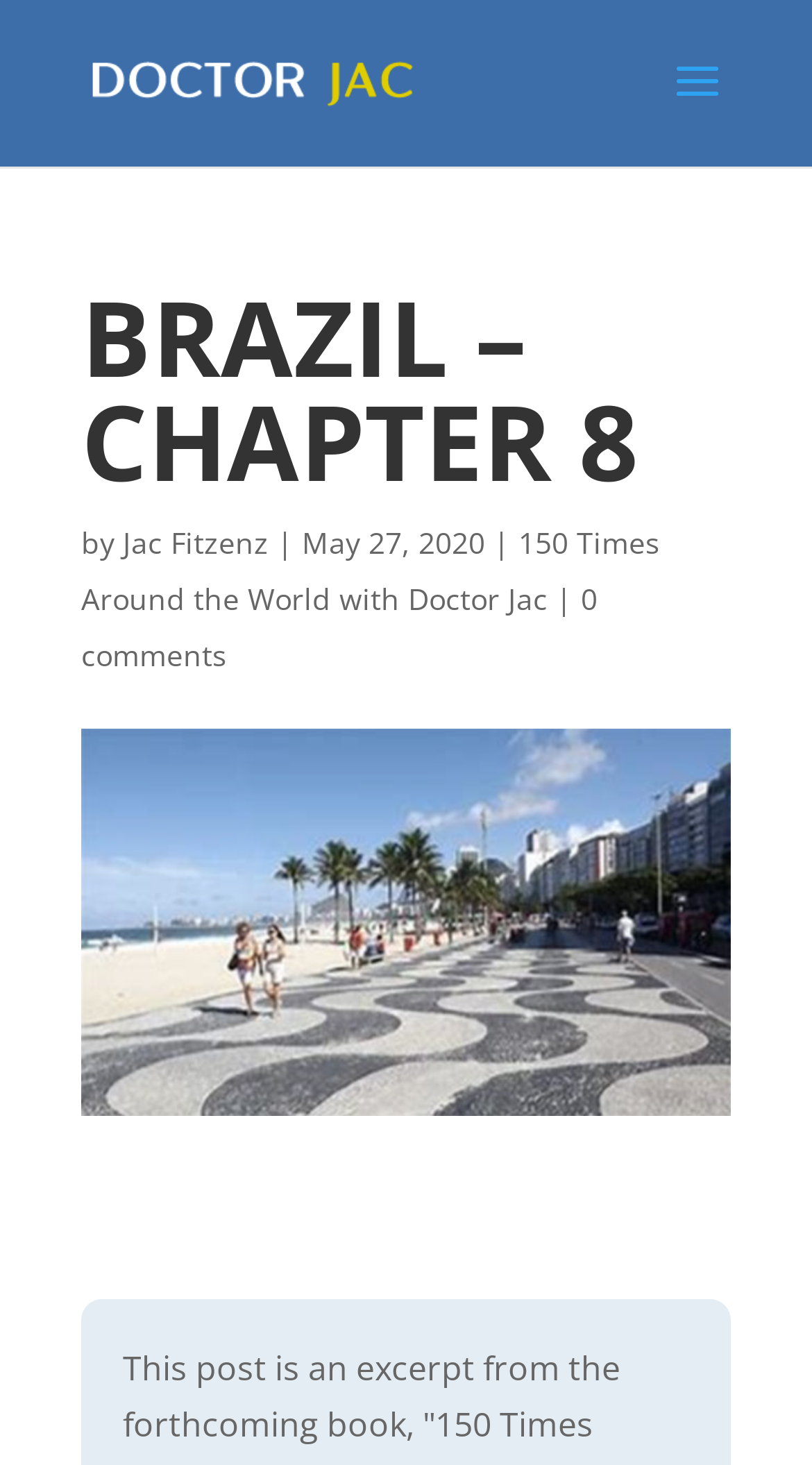How many comments does this chapter have?
Deliver a detailed and extensive answer to the question.

Upon analyzing the webpage, I found a link '0 comments' which suggests that this chapter has no comments.